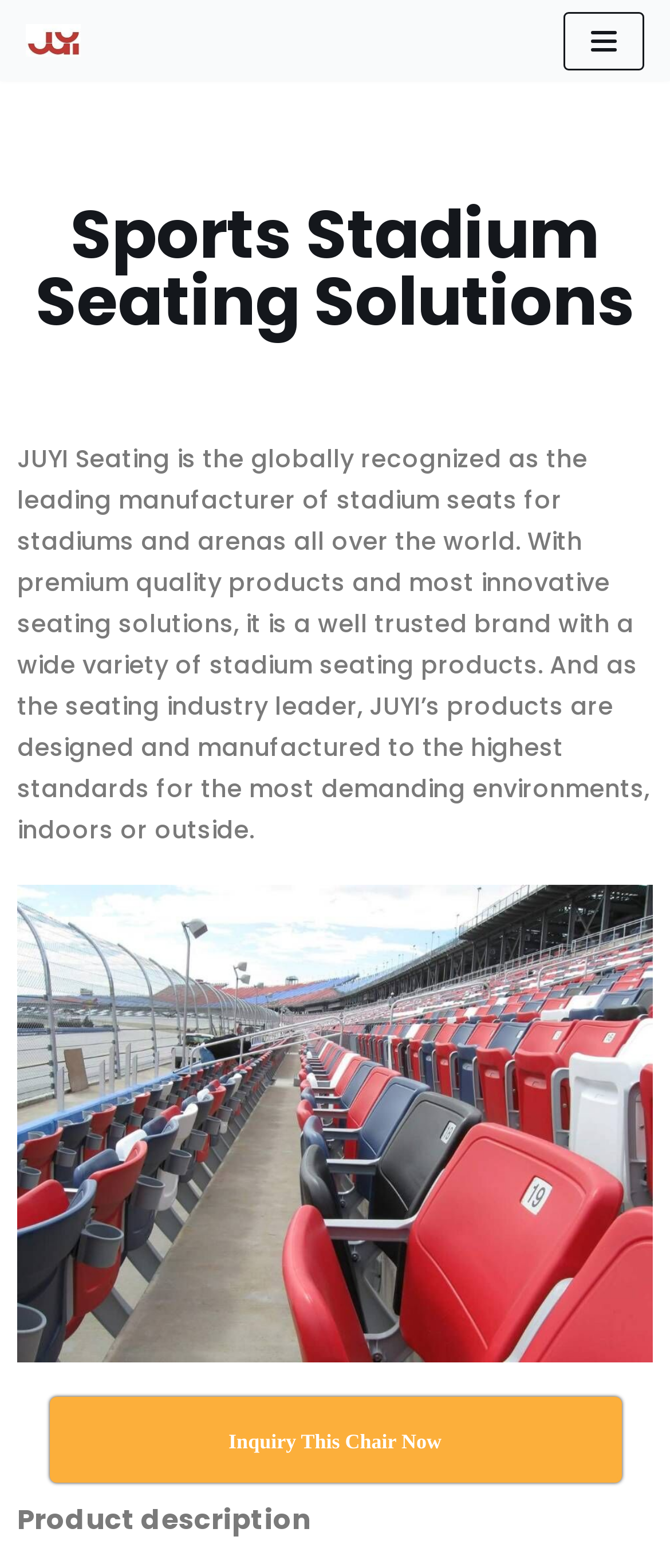What is the company name? From the image, respond with a single word or brief phrase.

JUYI Seating